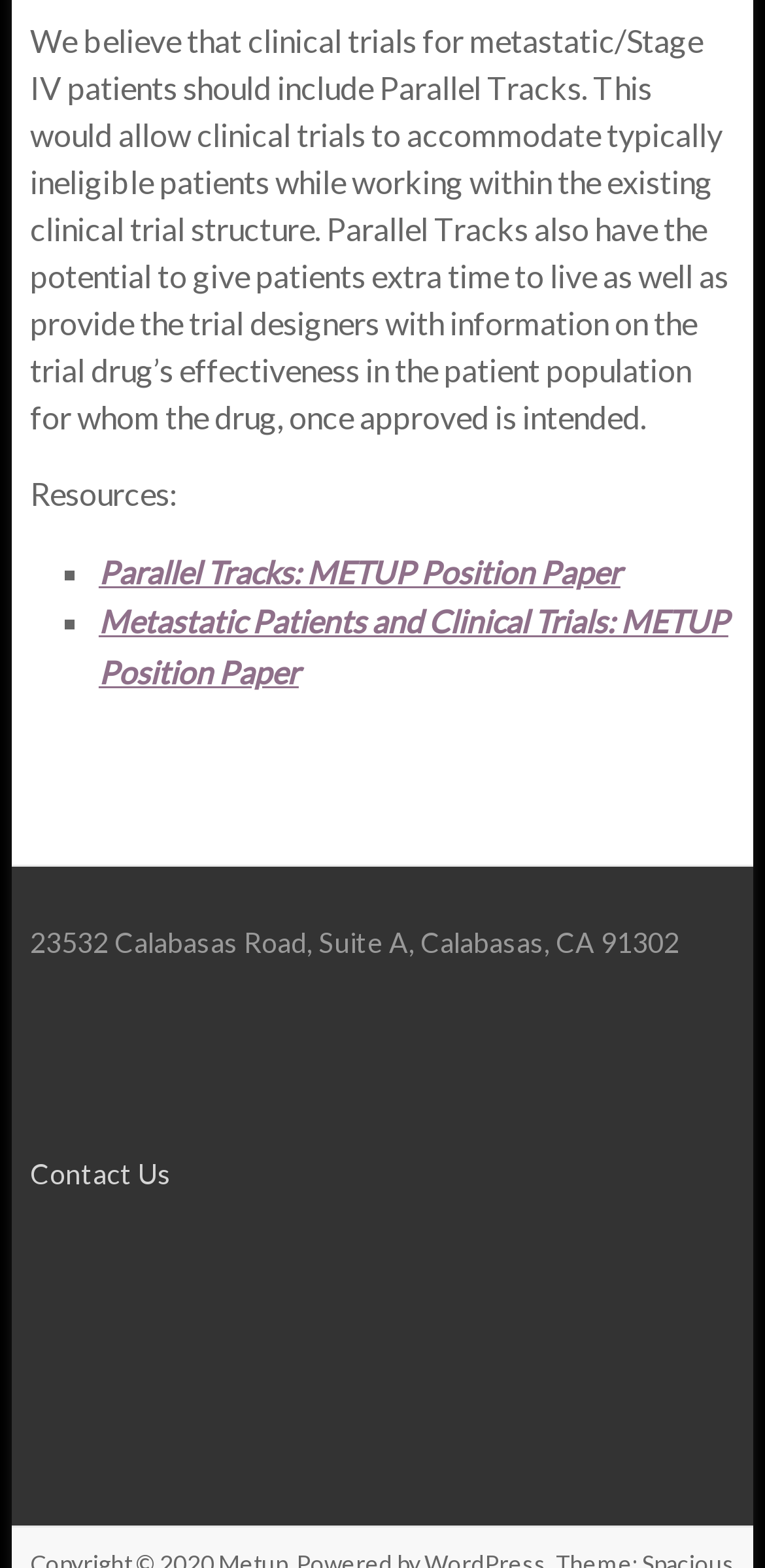Using the description: "Contact Us", identify the bounding box of the corresponding UI element in the screenshot.

[0.039, 0.737, 0.224, 0.759]